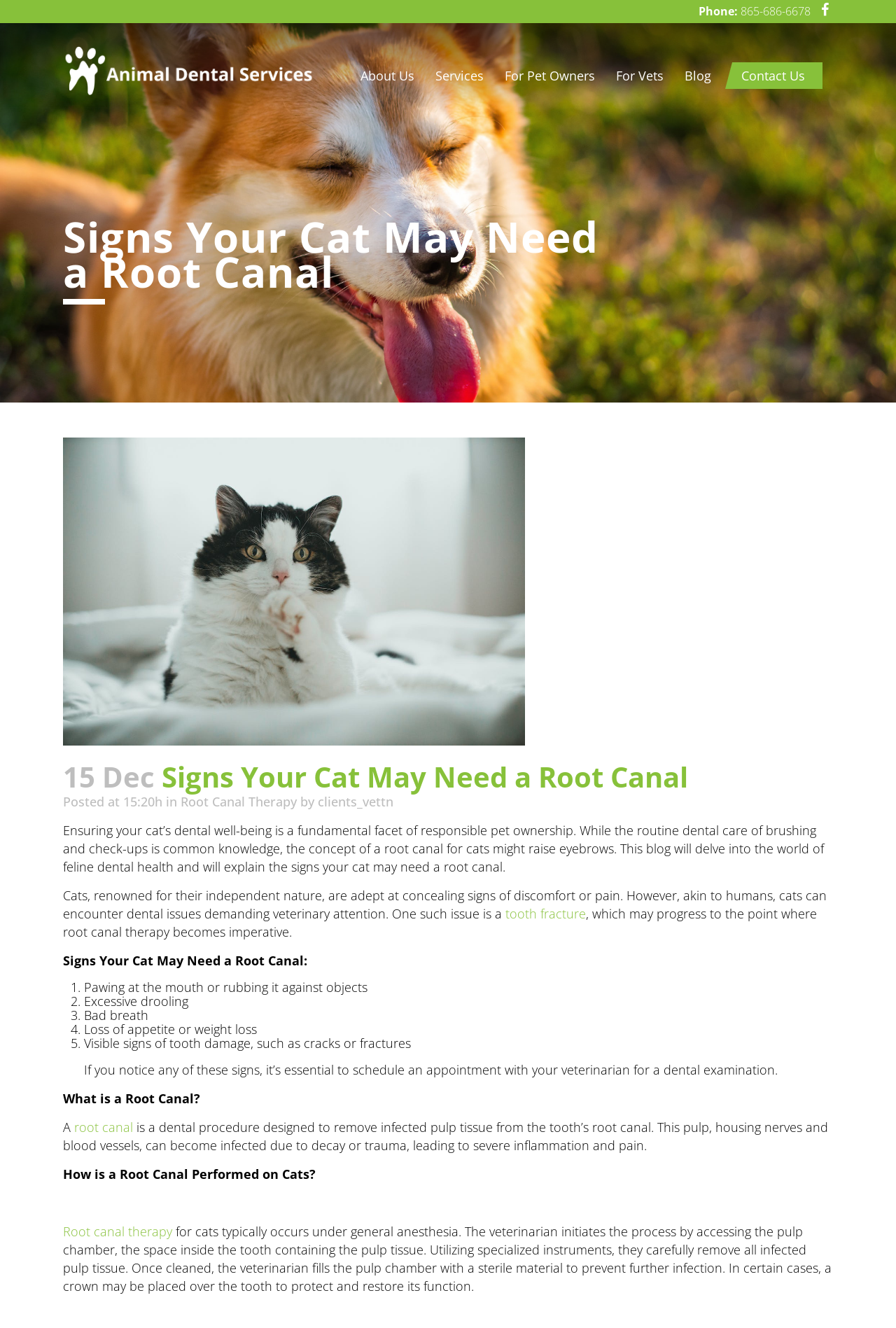Indicate the bounding box coordinates of the element that needs to be clicked to satisfy the following instruction: "Call the phone number". The coordinates should be four float numbers between 0 and 1, i.e., [left, top, right, bottom].

[0.827, 0.003, 0.905, 0.014]